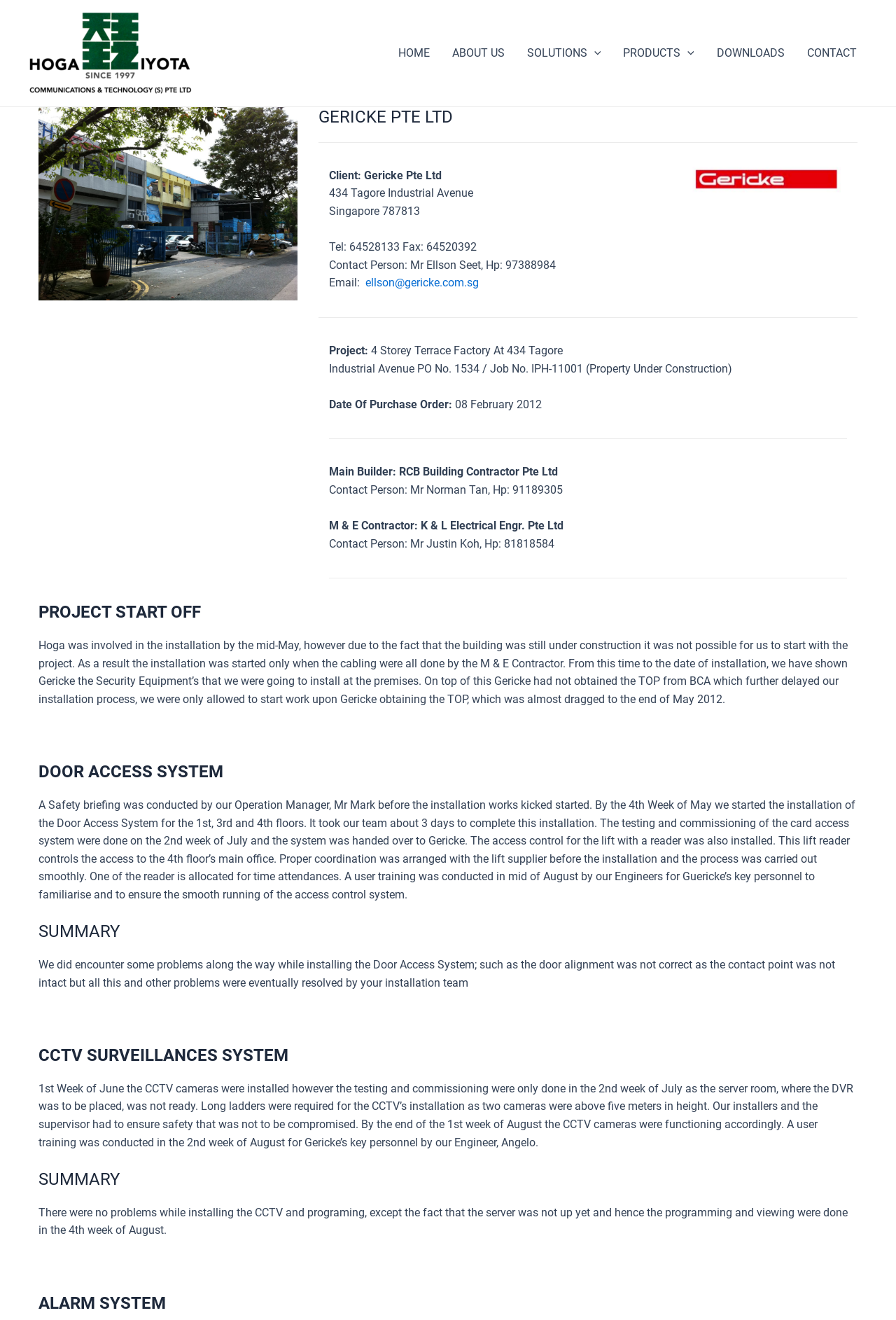Given the description "parent_node: PRODUCTS aria-label="Menu Toggle"", determine the bounding box of the corresponding UI element.

[0.76, 0.019, 0.775, 0.062]